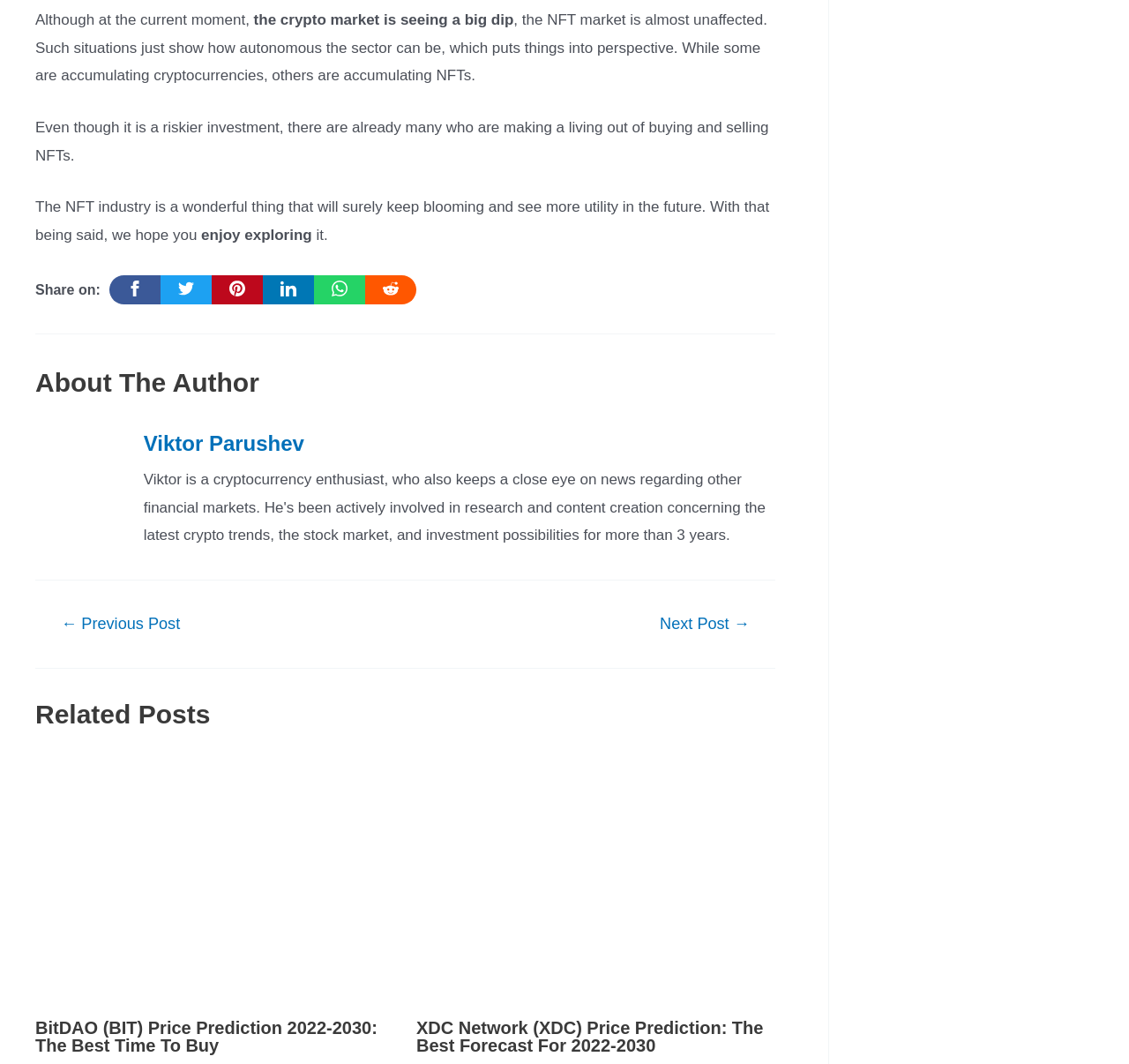Please specify the bounding box coordinates of the element that should be clicked to execute the given instruction: 'Explore XDC Network price prediction'. Ensure the coordinates are four float numbers between 0 and 1, expressed as [left, top, right, bottom].

[0.369, 0.821, 0.687, 0.836]